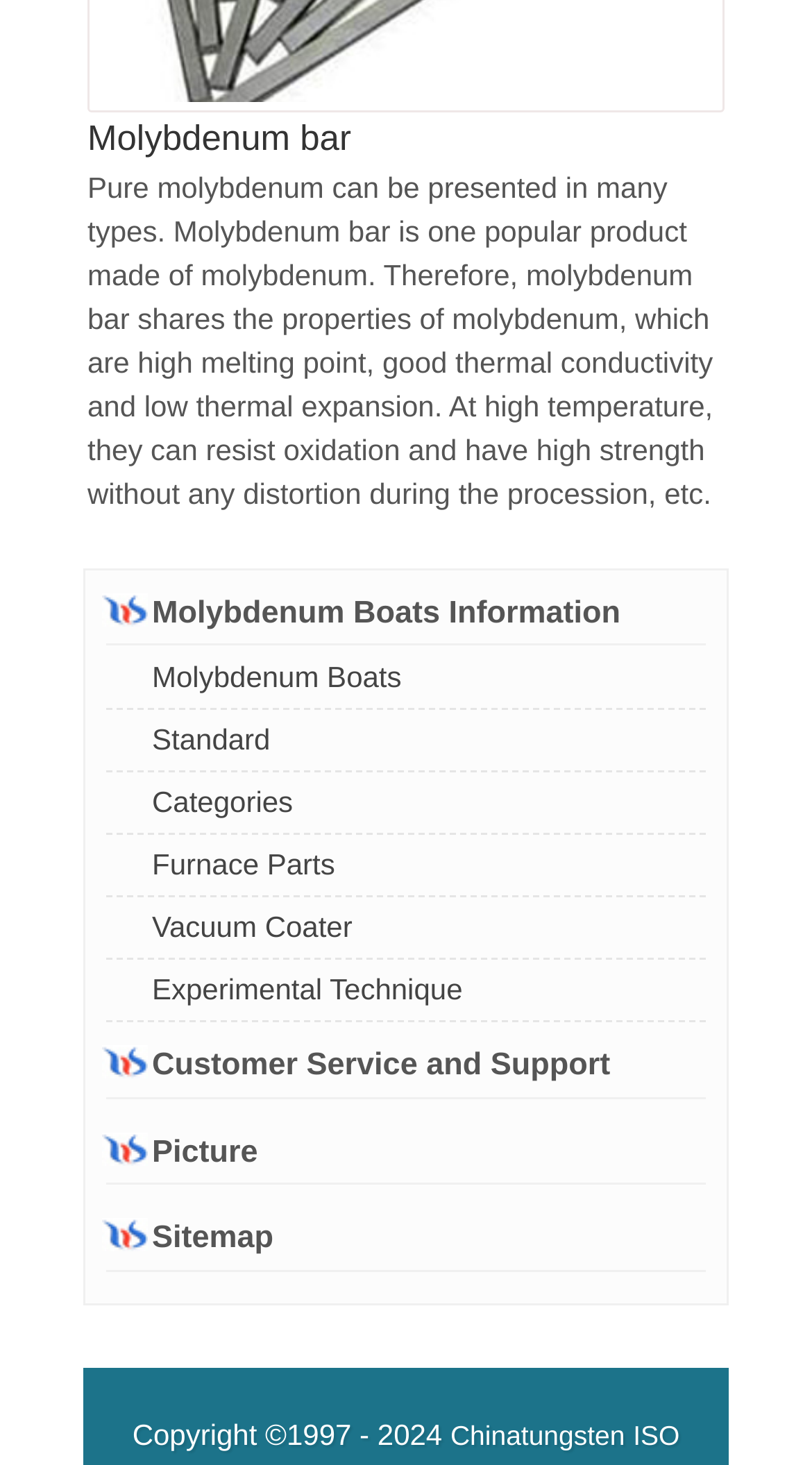What is the copyright year range?
Analyze the image and deliver a detailed answer to the question.

The webpage shows the copyright information as 'Copyright ©1997 - 2024', indicating the year range of the copyright.